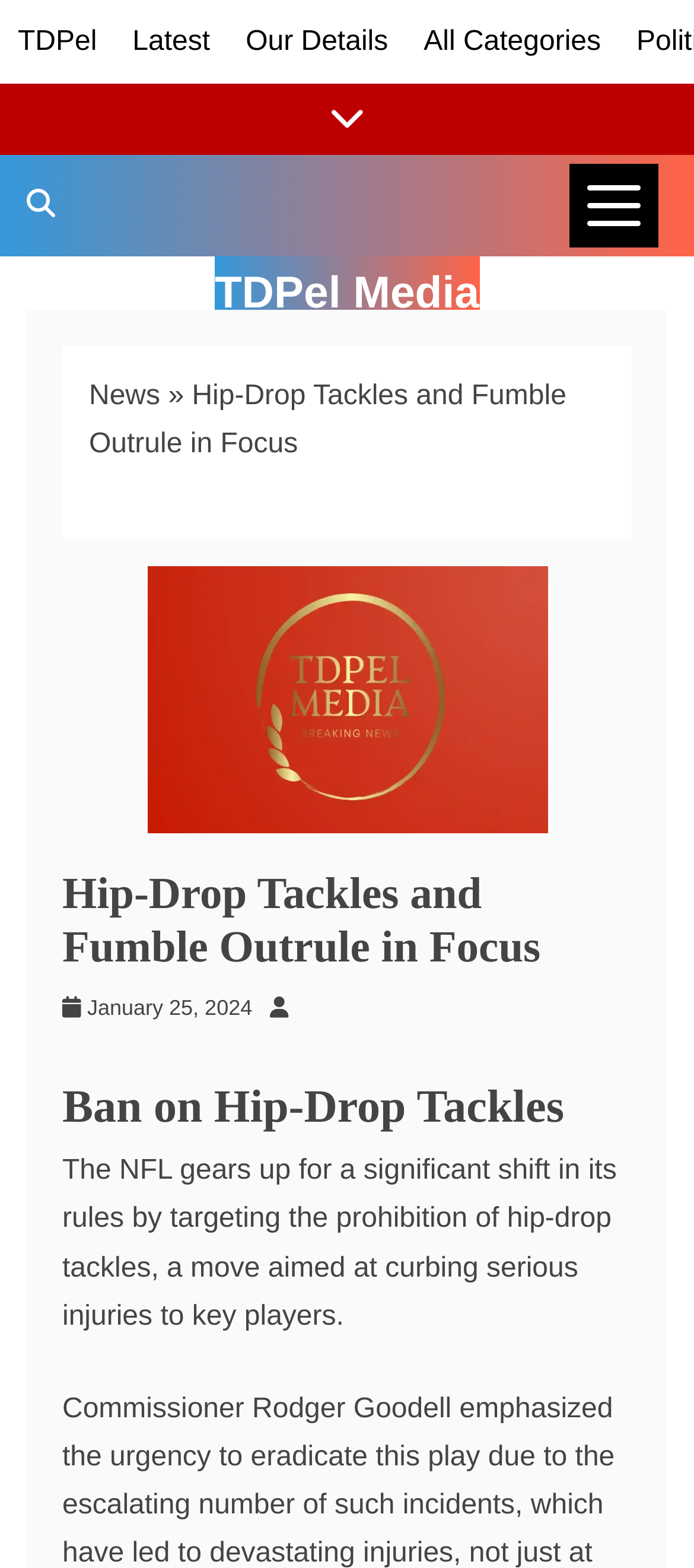Please identify the bounding box coordinates of the element's region that should be clicked to execute the following instruction: "View news categories". The bounding box coordinates must be four float numbers between 0 and 1, i.e., [left, top, right, bottom].

[0.821, 0.105, 0.949, 0.158]